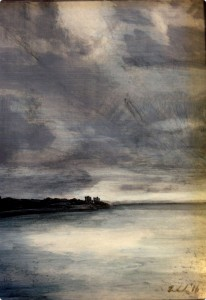Provide a single word or phrase to answer the given question: 
What is the size of the artwork?

5x7 inches